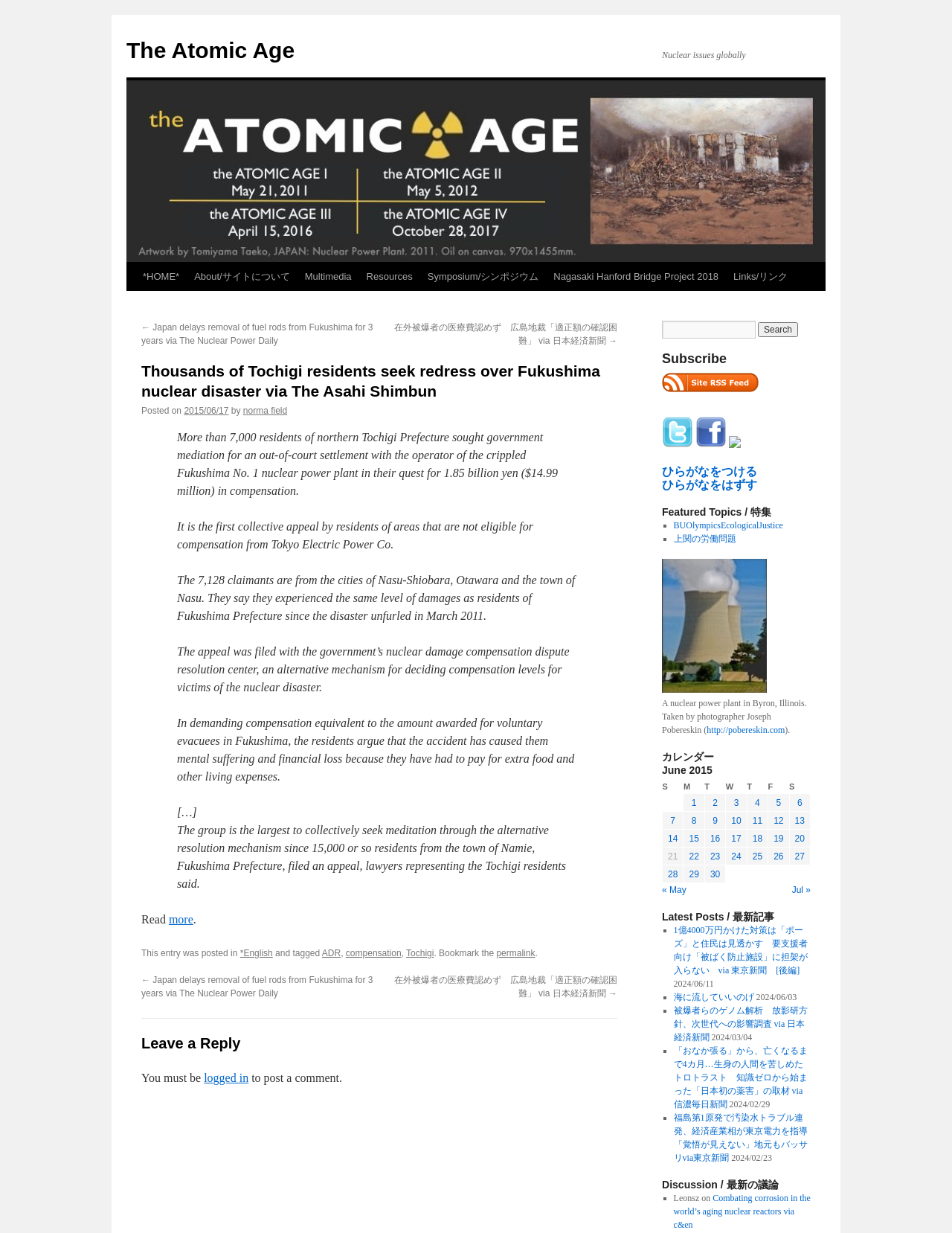Determine the bounding box for the UI element described here: "在外被爆者の医療費認めず　広島地裁「適正額の確認困難」 via 日本経済新聞 →".

[0.414, 0.261, 0.648, 0.281]